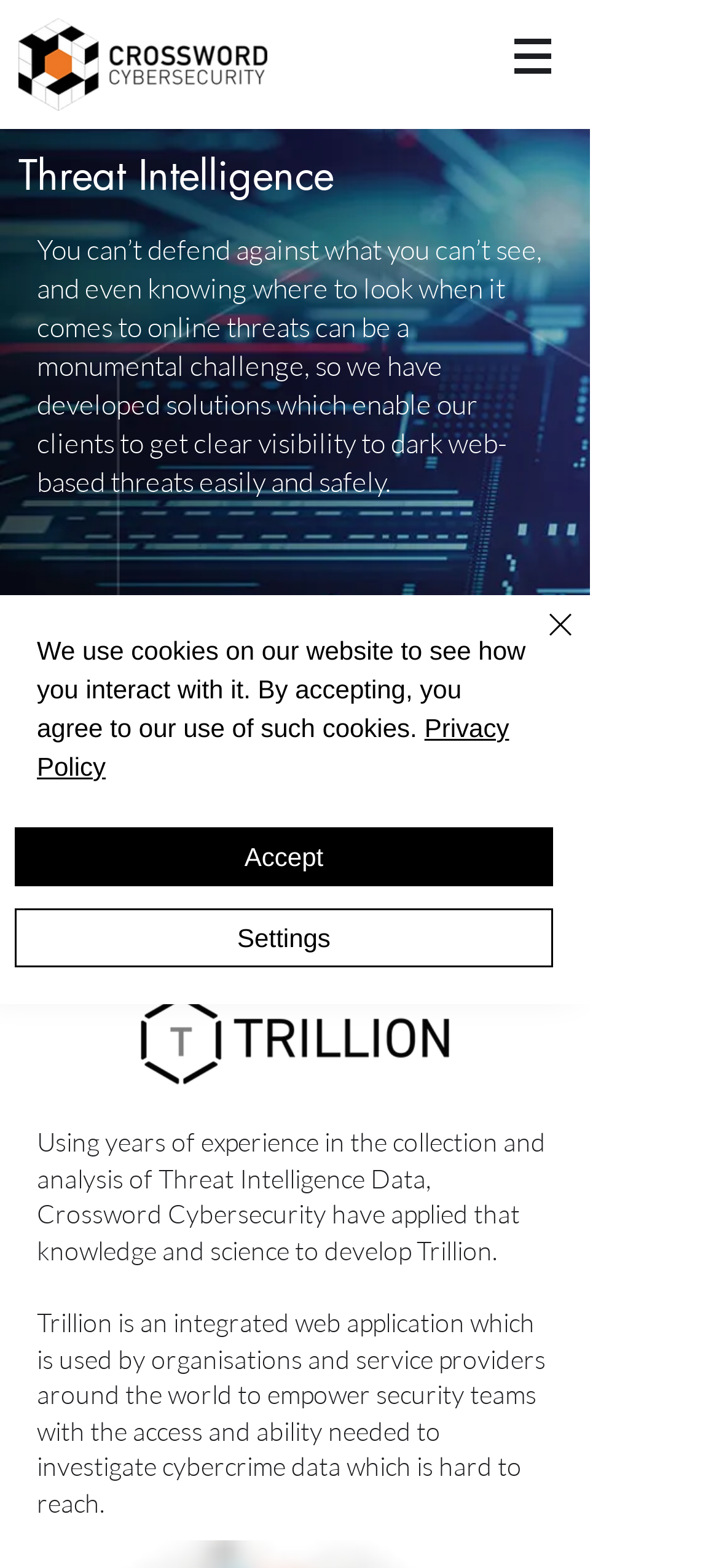Please provide a brief answer to the following inquiry using a single word or phrase:
What is the main topic of the webpage?

Threat Intelligence